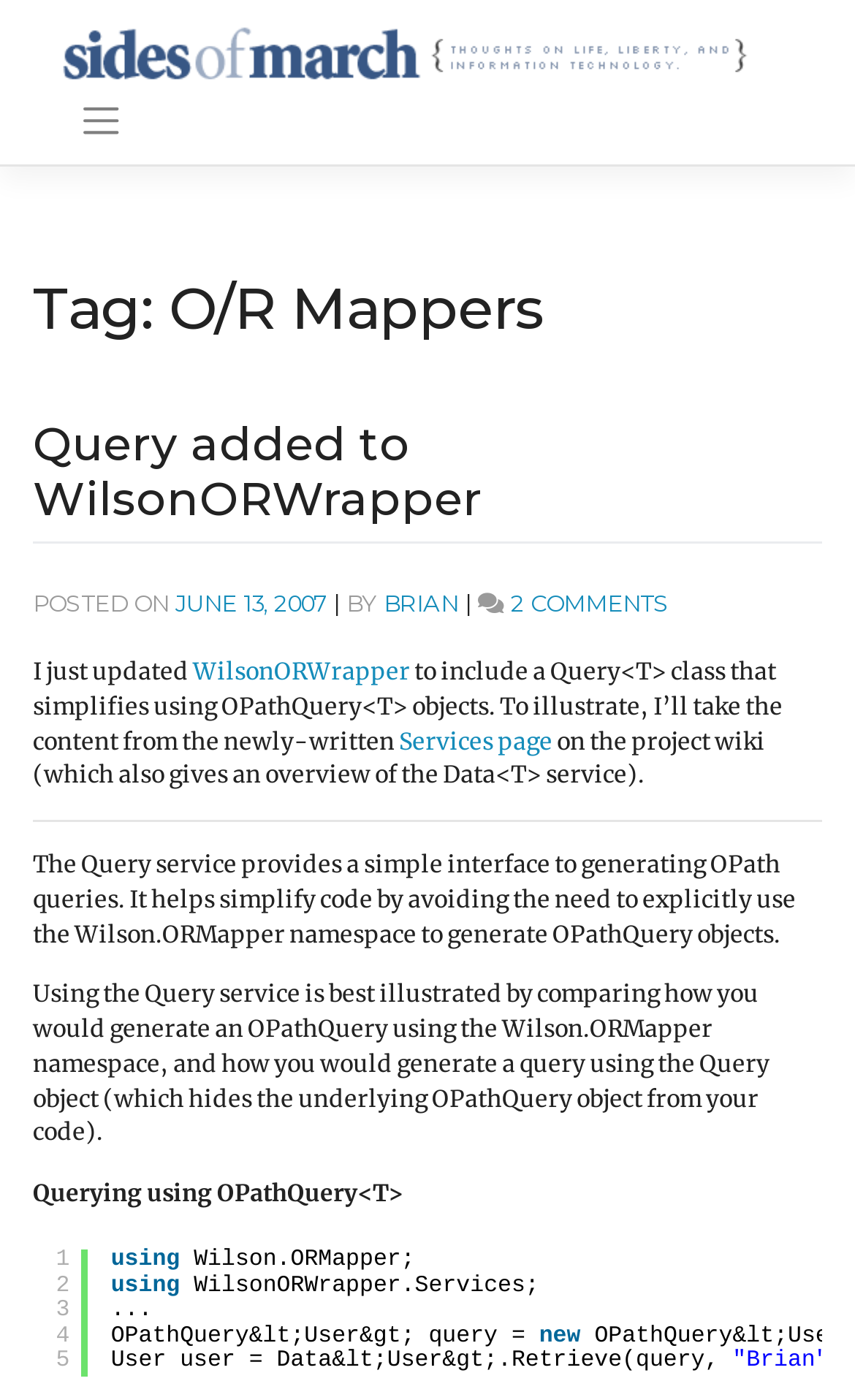Please identify the bounding box coordinates of the clickable area that will allow you to execute the instruction: "Check the 'WilsonORWrapper' link".

[0.226, 0.47, 0.479, 0.49]